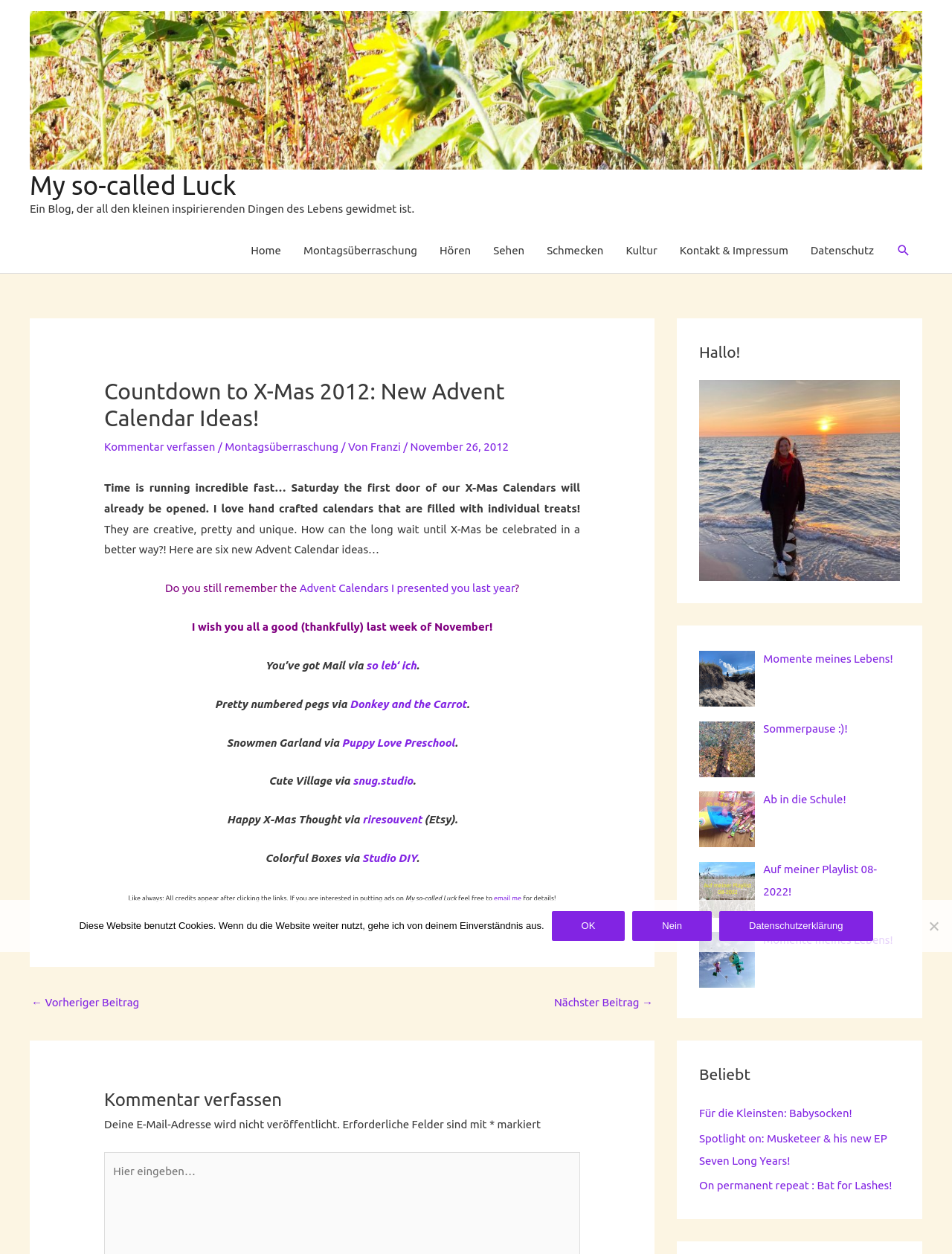What is the tone of the article? Based on the image, give a response in one word or a short phrase.

festive and enthusiastic